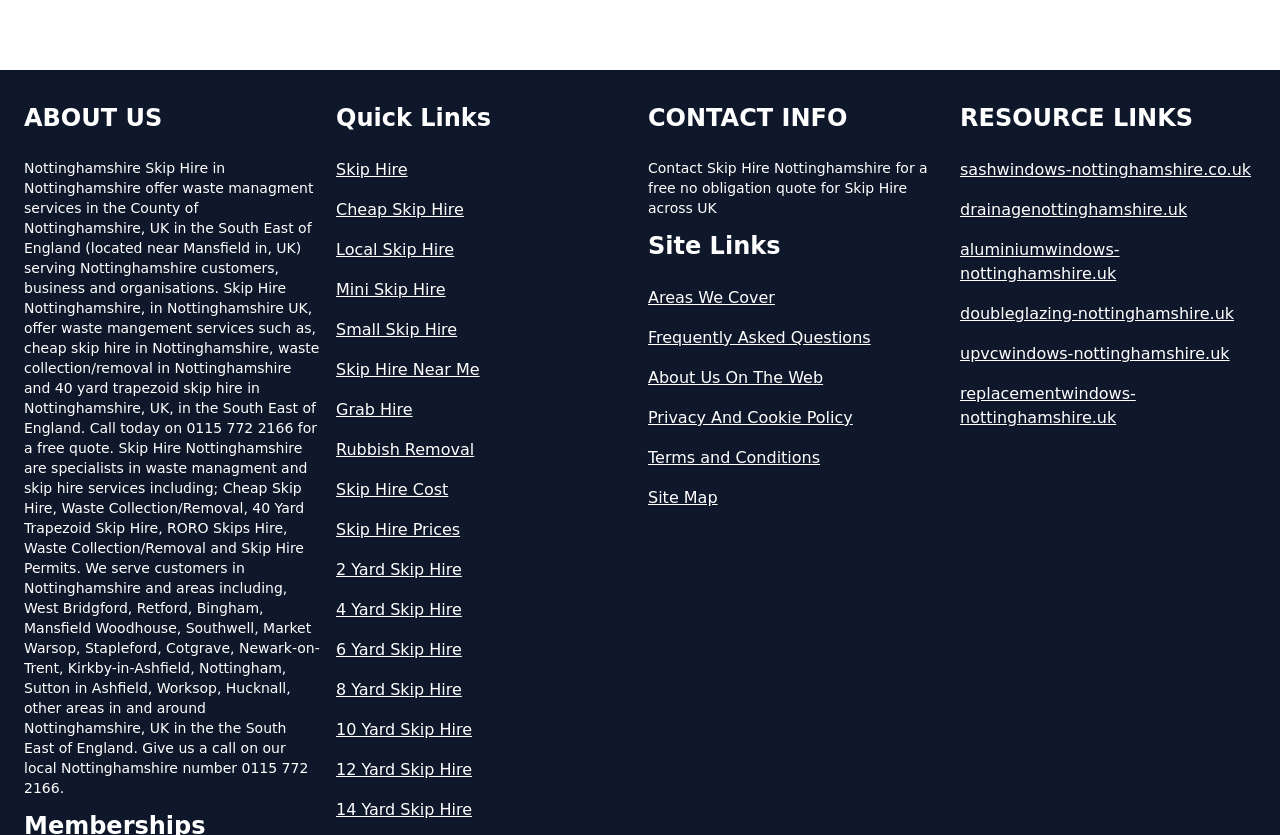Find the bounding box coordinates of the area to click in order to follow the instruction: "Click on 'Can You Hire A Skip For An Hour In Nottinghamshire'".

[0.056, 0.074, 0.956, 0.151]